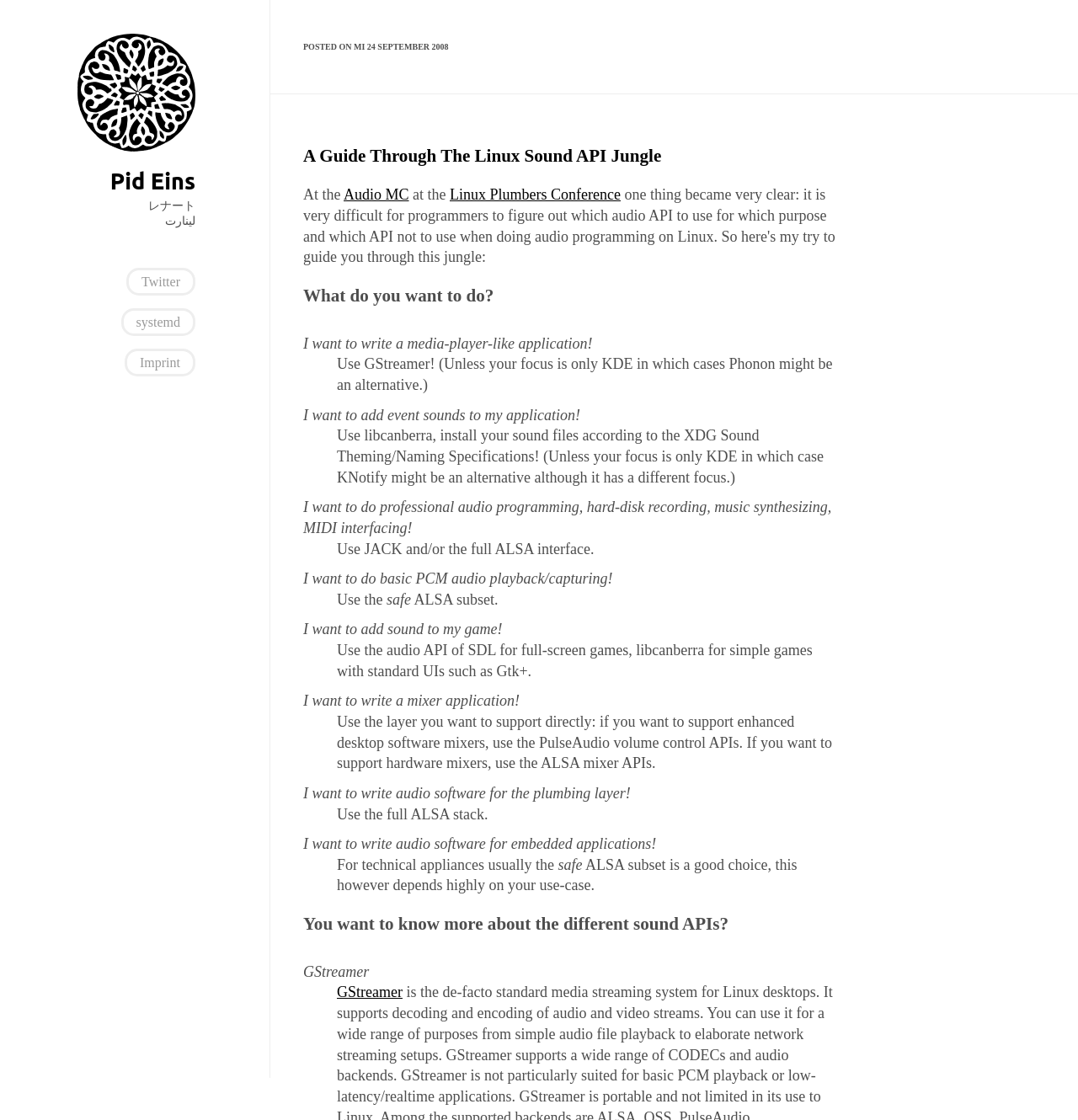Specify the bounding box coordinates for the region that must be clicked to perform the given instruction: "Read the post about A Guide Through The Linux Sound API Jungle".

[0.281, 0.13, 0.613, 0.148]